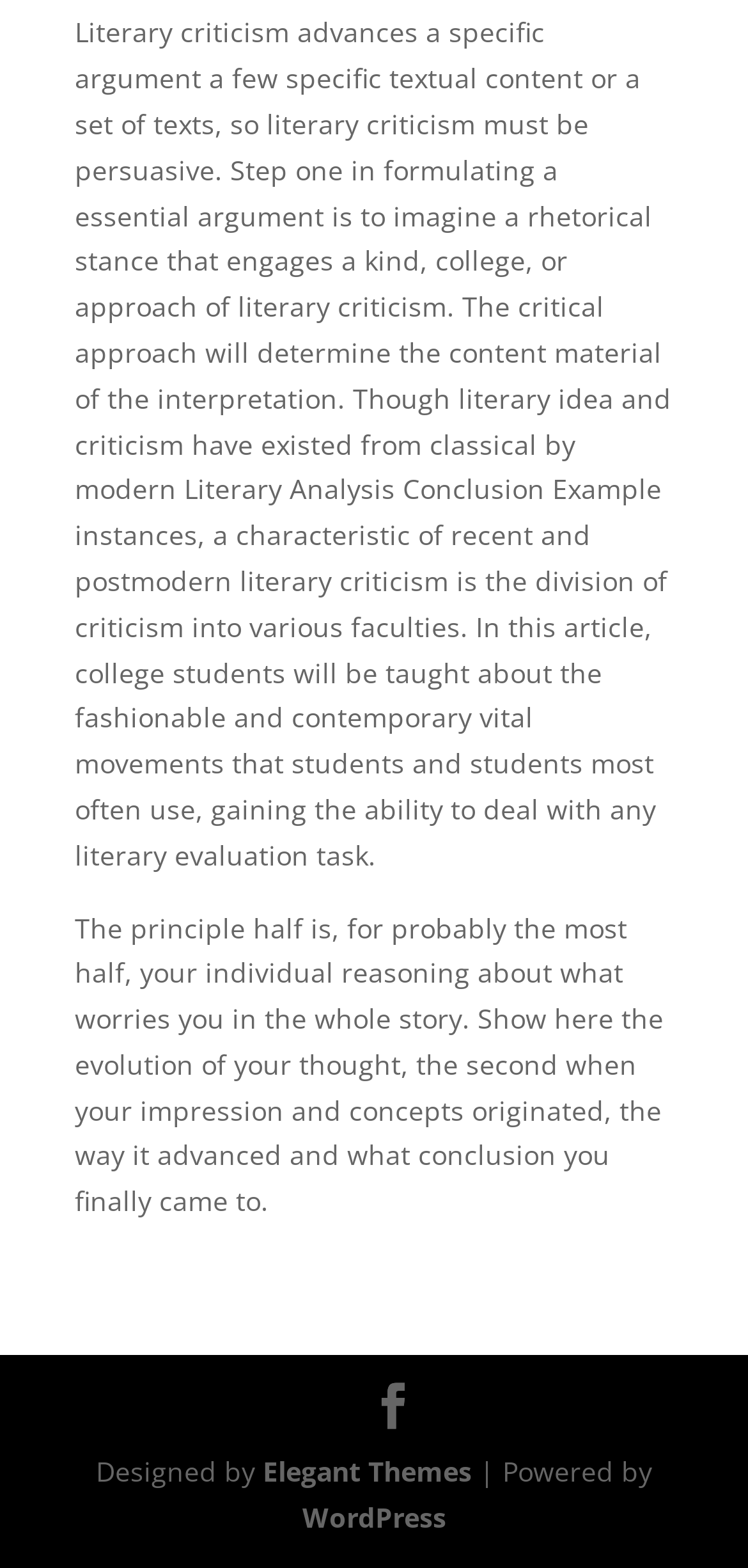What is the platform powering this webpage?
Please provide a single word or phrase answer based on the image.

WordPress